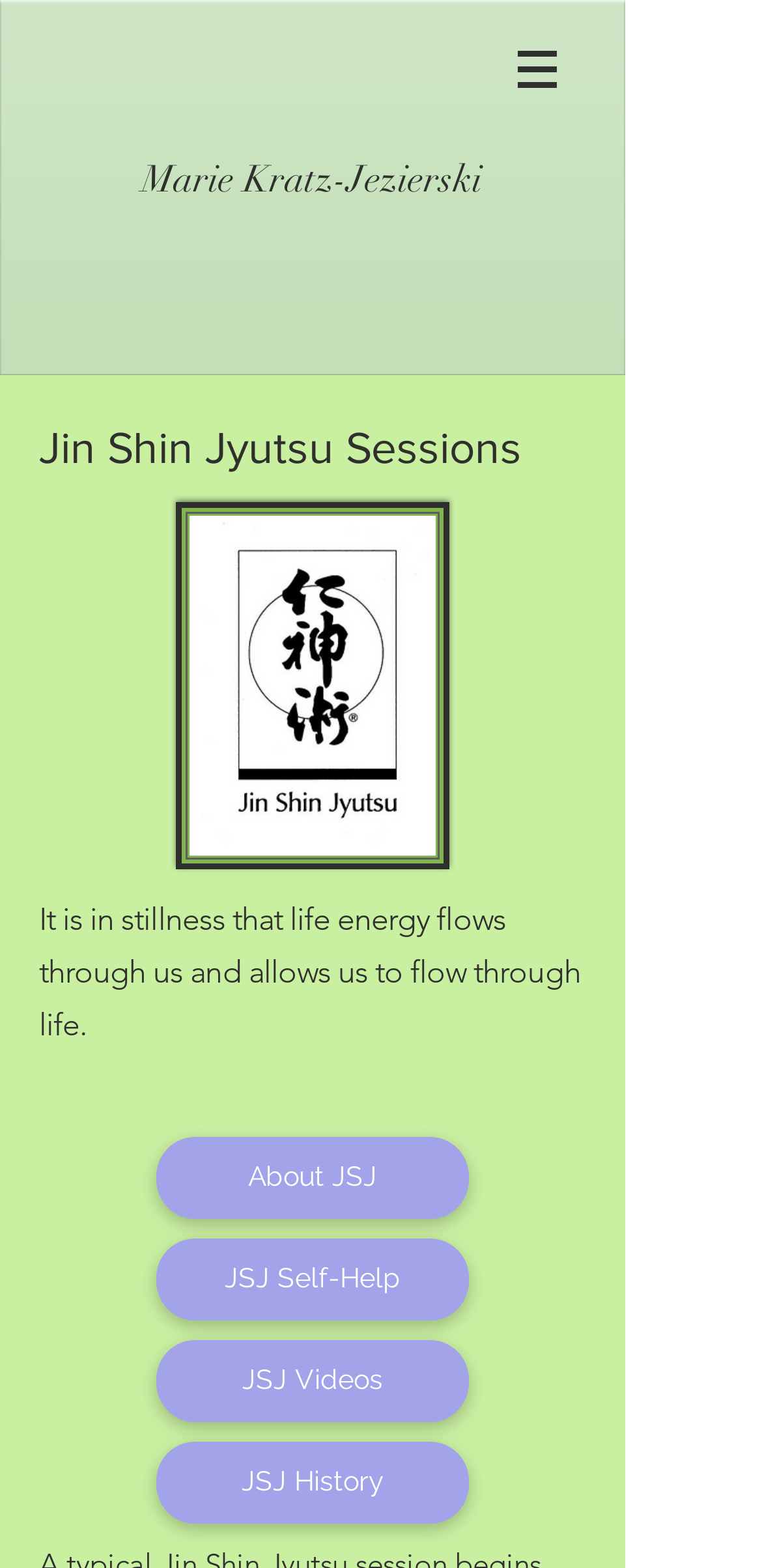What is the name of the person associated with JSJ Sessions?
Based on the image, provide a one-word or brief-phrase response.

Marie Kratz-Jezierski